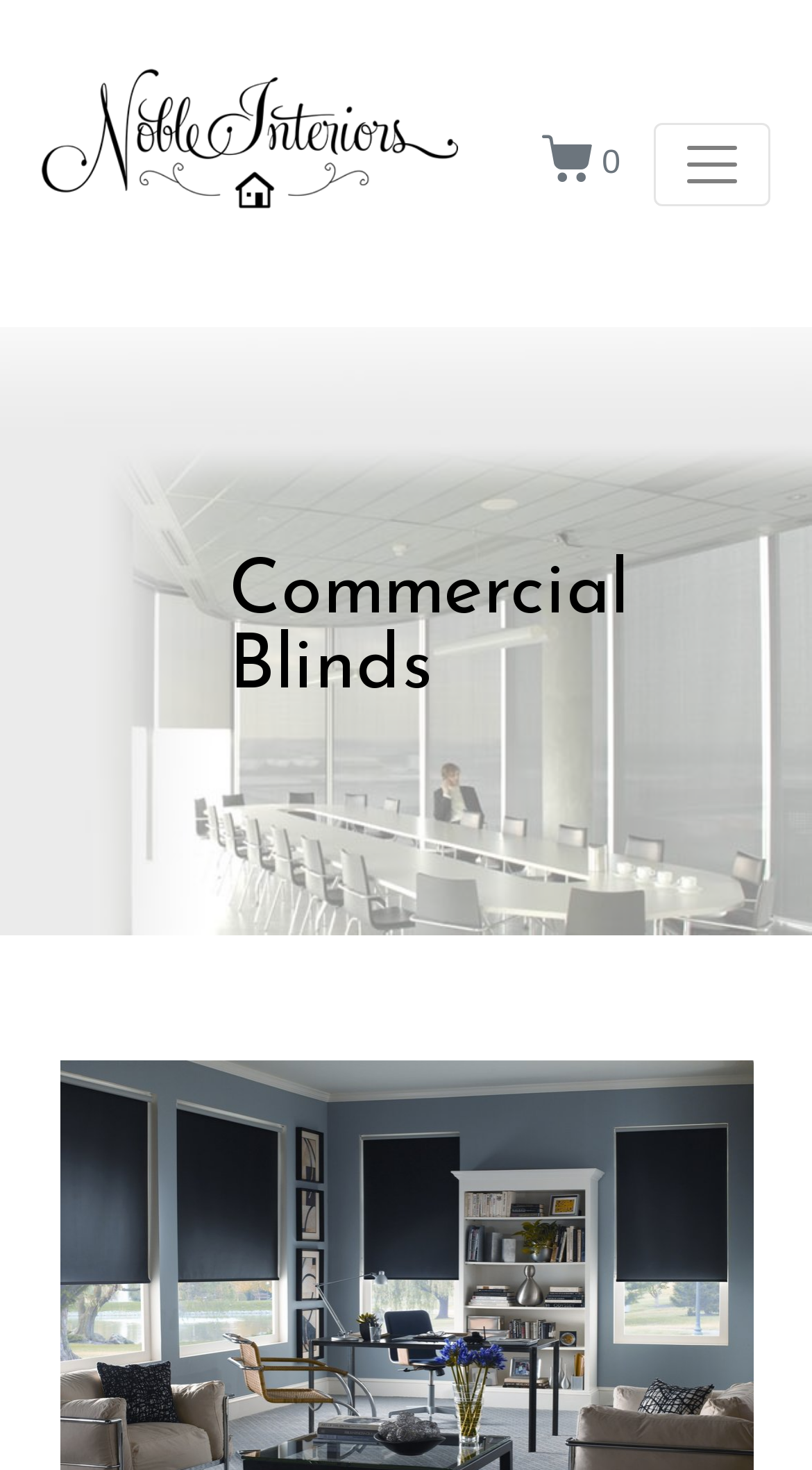Given the description "0", determine the bounding box of the corresponding UI element.

[0.667, 0.091, 0.764, 0.132]